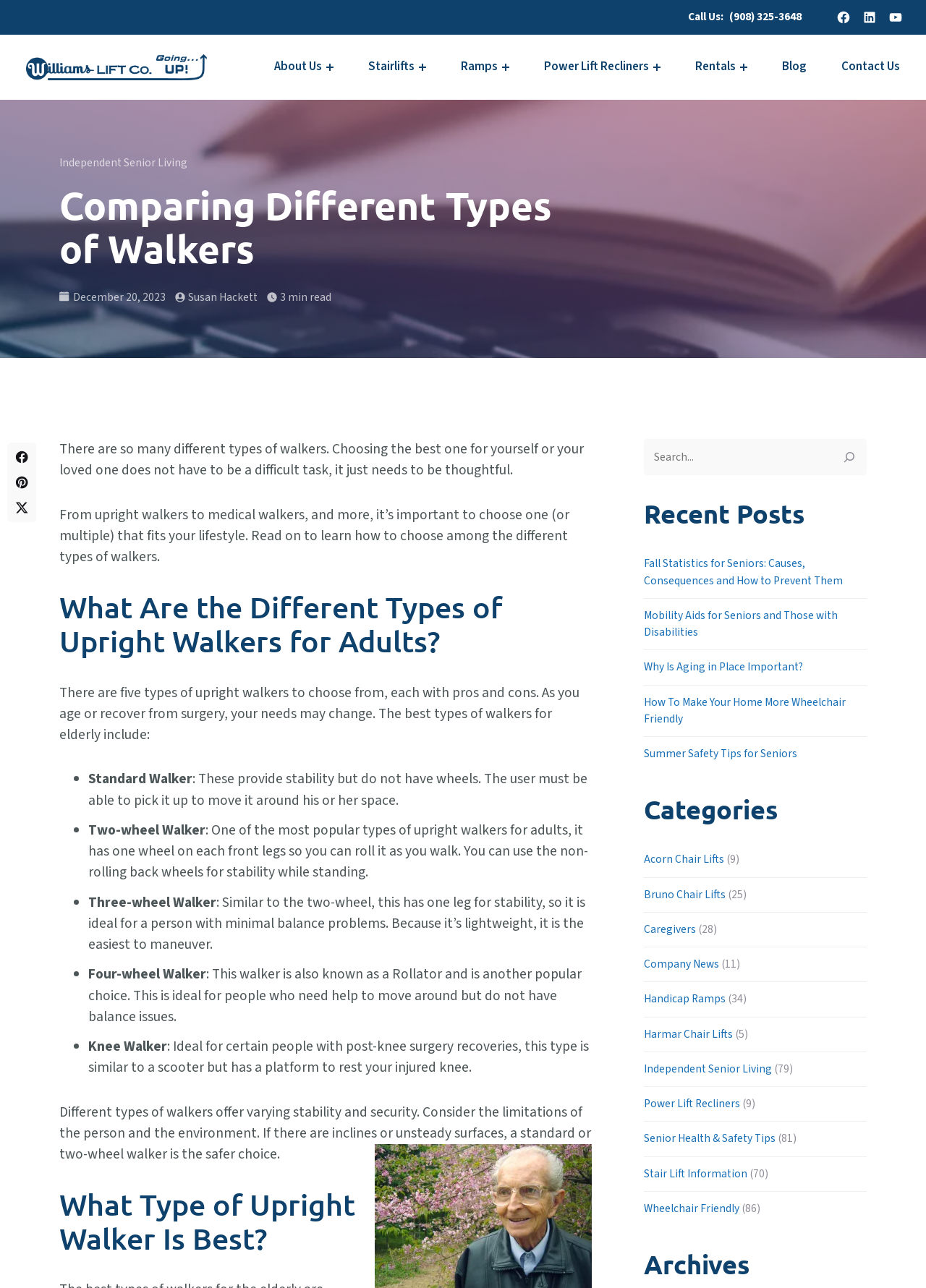Please specify the bounding box coordinates of the area that should be clicked to accomplish the following instruction: "Learn about Independent Senior Living". The coordinates should consist of four float numbers between 0 and 1, i.e., [left, top, right, bottom].

[0.695, 0.817, 0.833, 0.843]